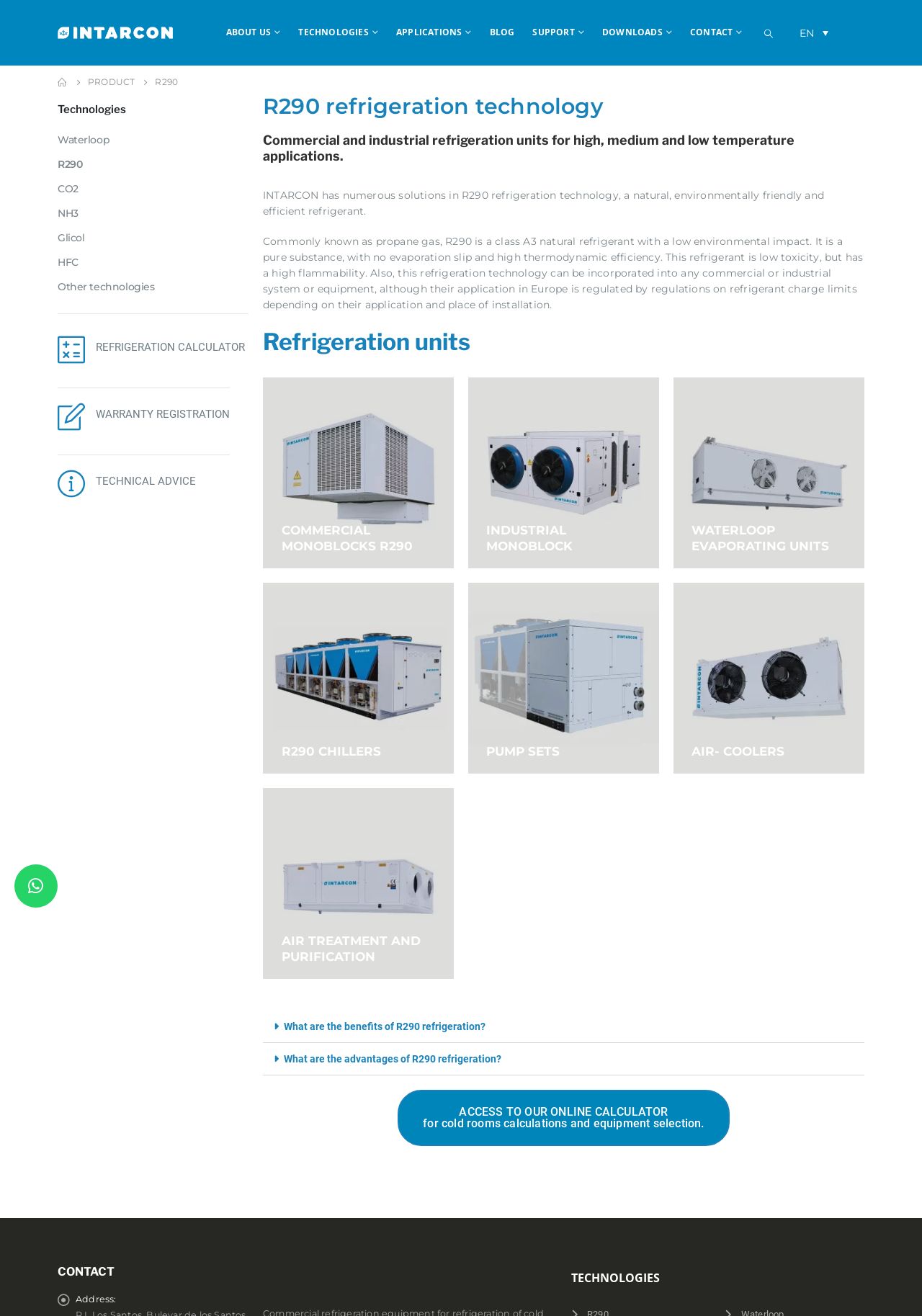Indicate the bounding box coordinates of the clickable region to achieve the following instruction: "Learn about R290 refrigeration technology."

[0.285, 0.071, 0.654, 0.091]